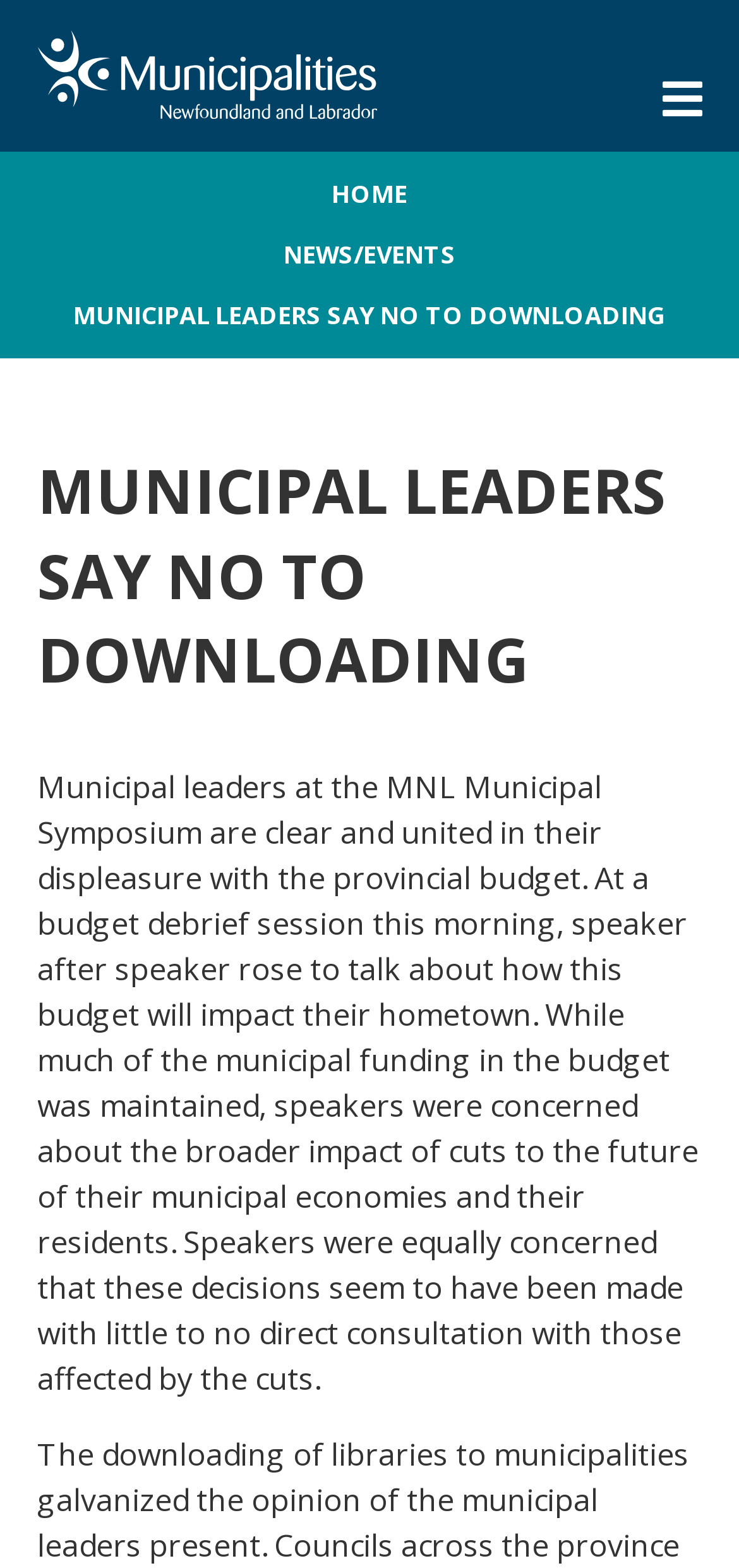Give a one-word or short-phrase answer to the following question: 
What is the button at the bottom of the page for?

Submitting